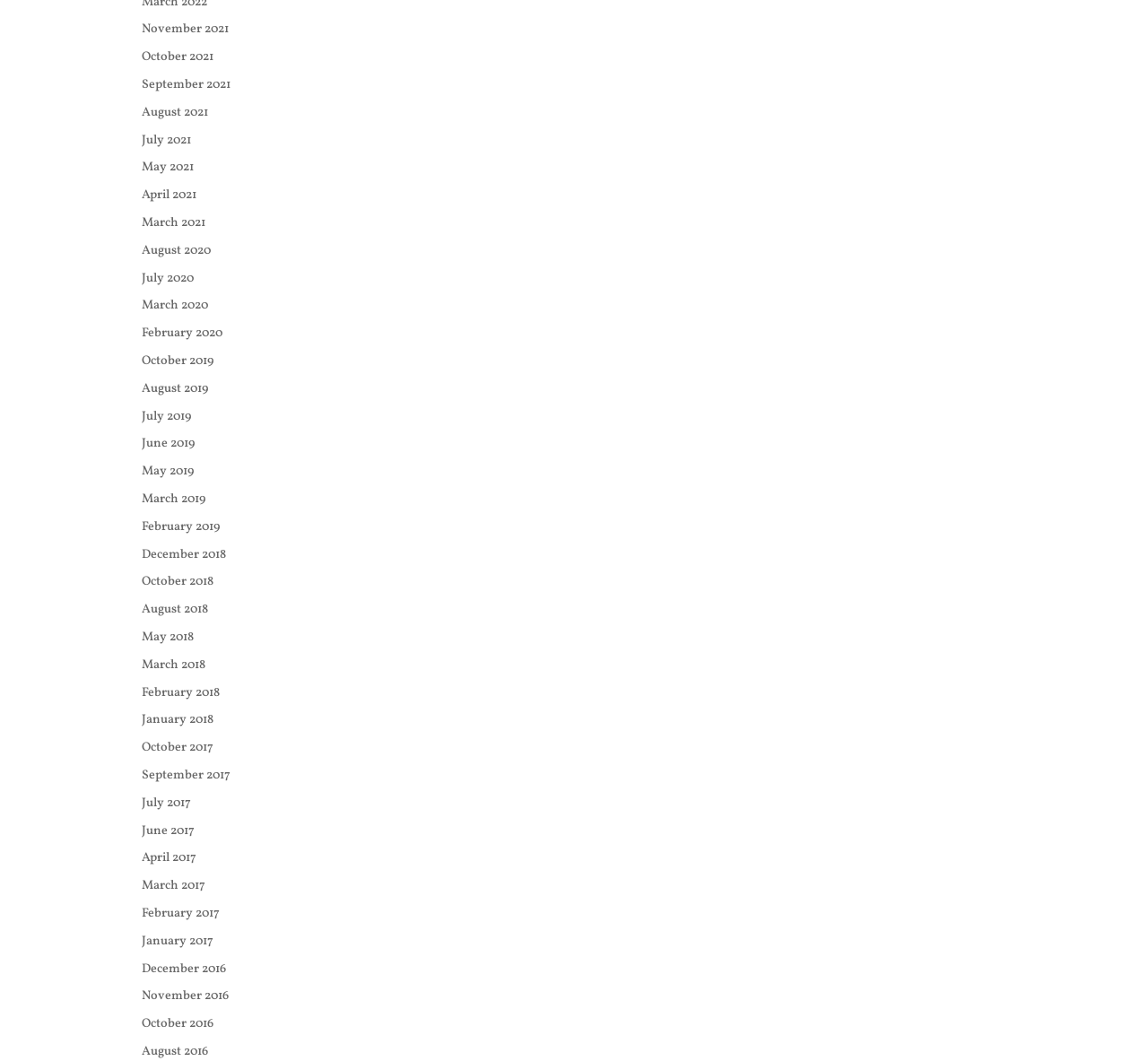Given the element description: "June 2017", predict the bounding box coordinates of the UI element it refers to, using four float numbers between 0 and 1, i.e., [left, top, right, bottom].

[0.123, 0.775, 0.17, 0.791]